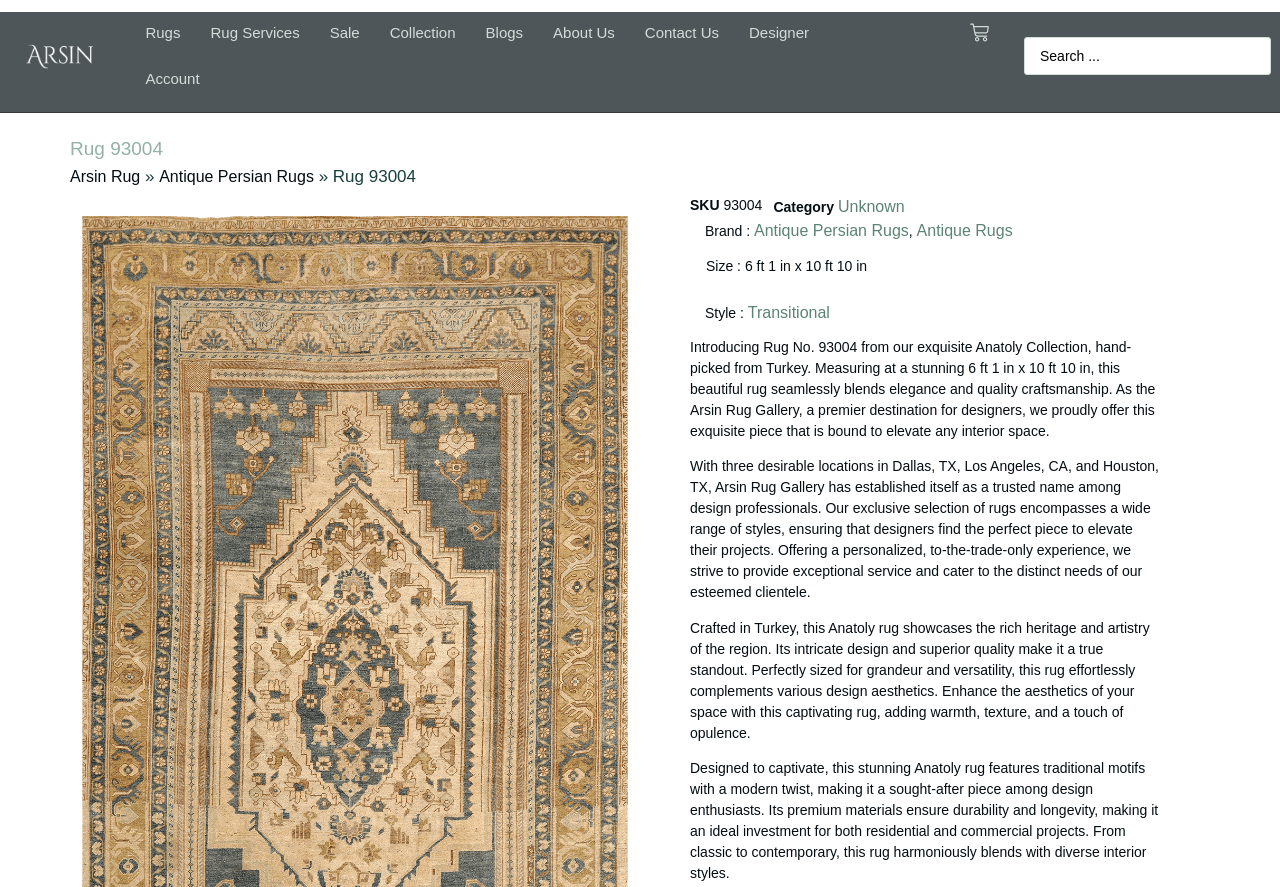Based on the description "Designer", find the bounding box of the specified UI element.

[0.573, 0.011, 0.644, 0.063]